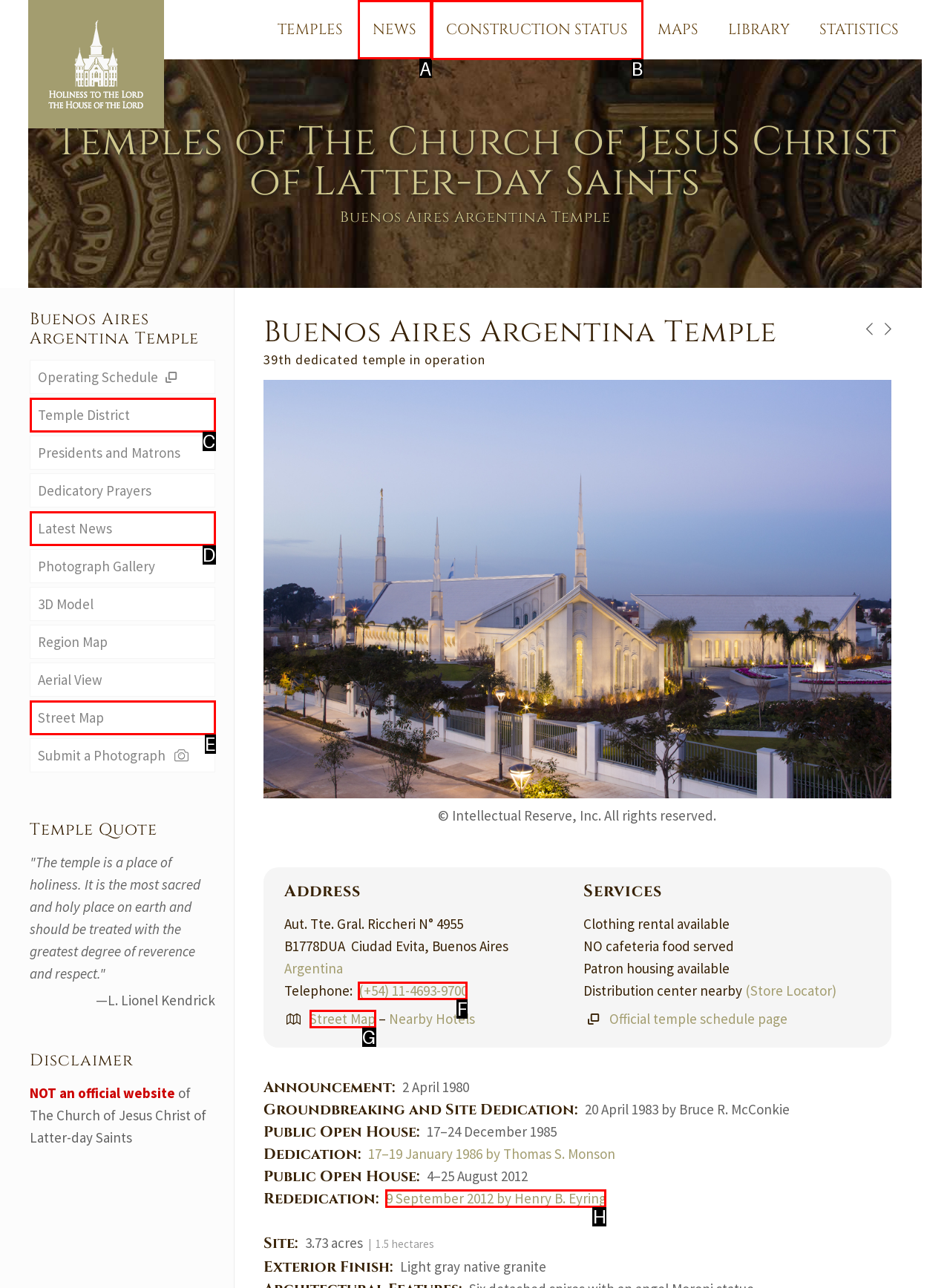Identify the appropriate lettered option to execute the following task: Go to the 'NEWS' page
Respond with the letter of the selected choice.

A